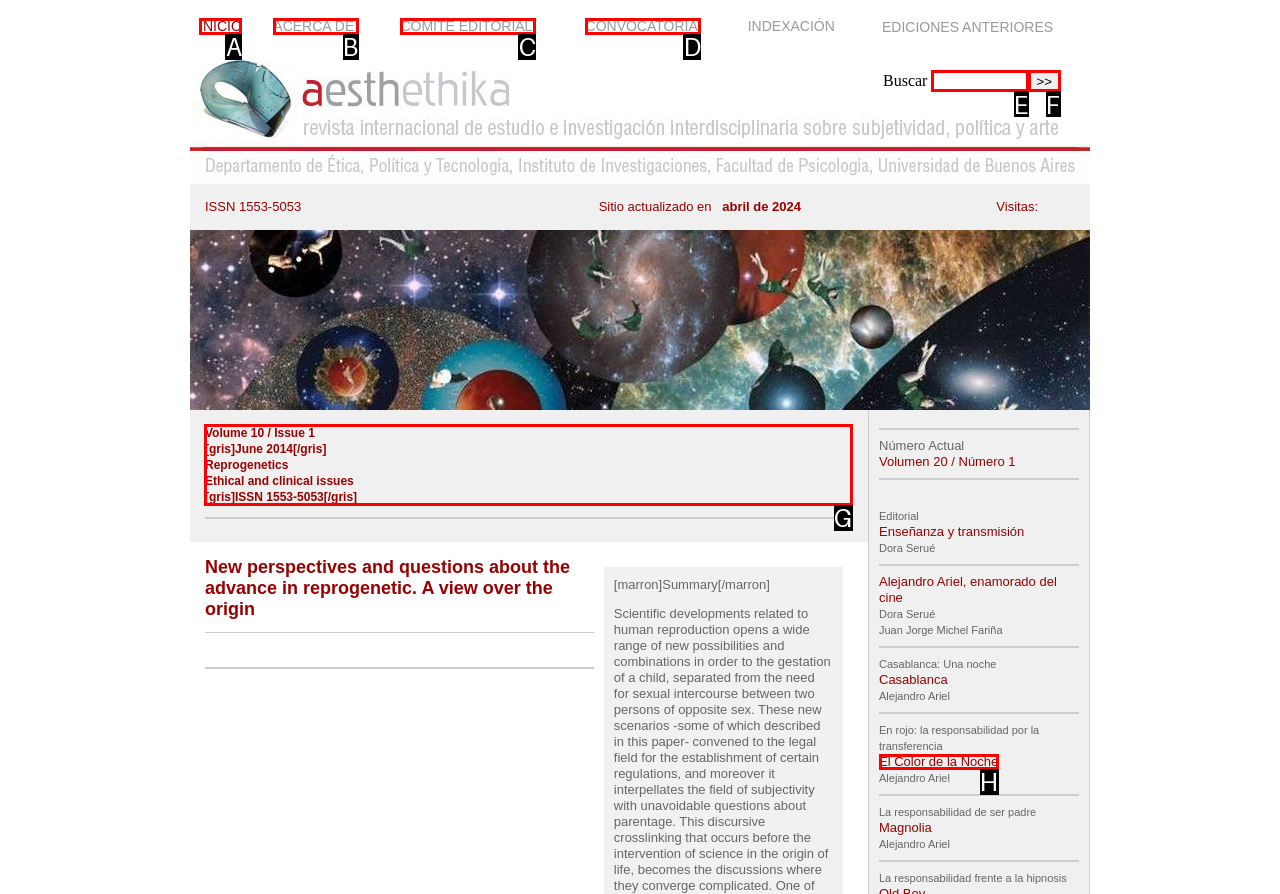Find the correct option to complete this instruction: Read Volume 10 / Issue 1. Reply with the corresponding letter.

G